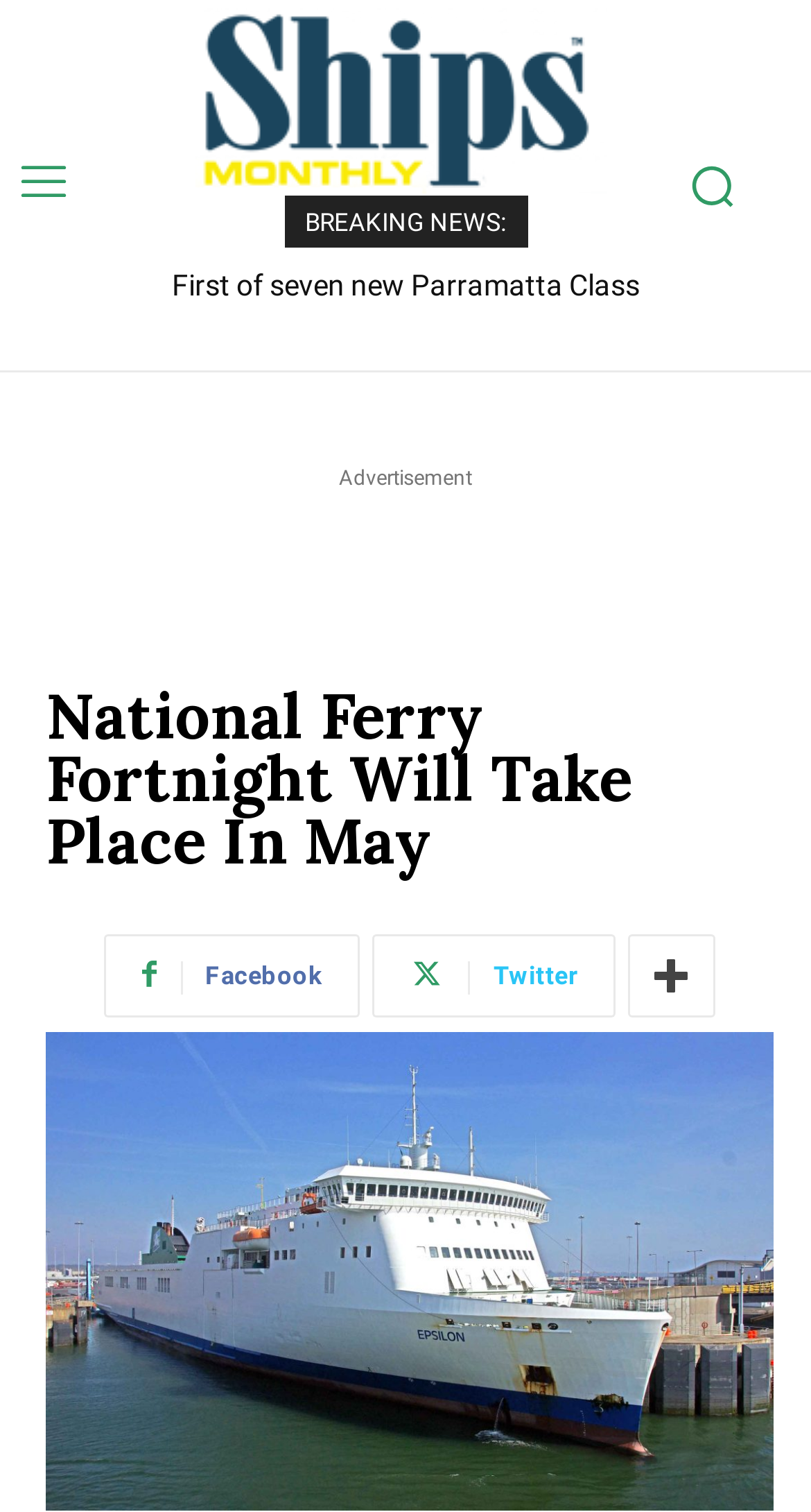How many social media platforms are linked on this webpage?
Give a comprehensive and detailed explanation for the question.

I can see three social media links on the webpage: Facebook, Twitter, and another platform represented by the '' icon. This suggests that the webpage is connected to at least three social media platforms.